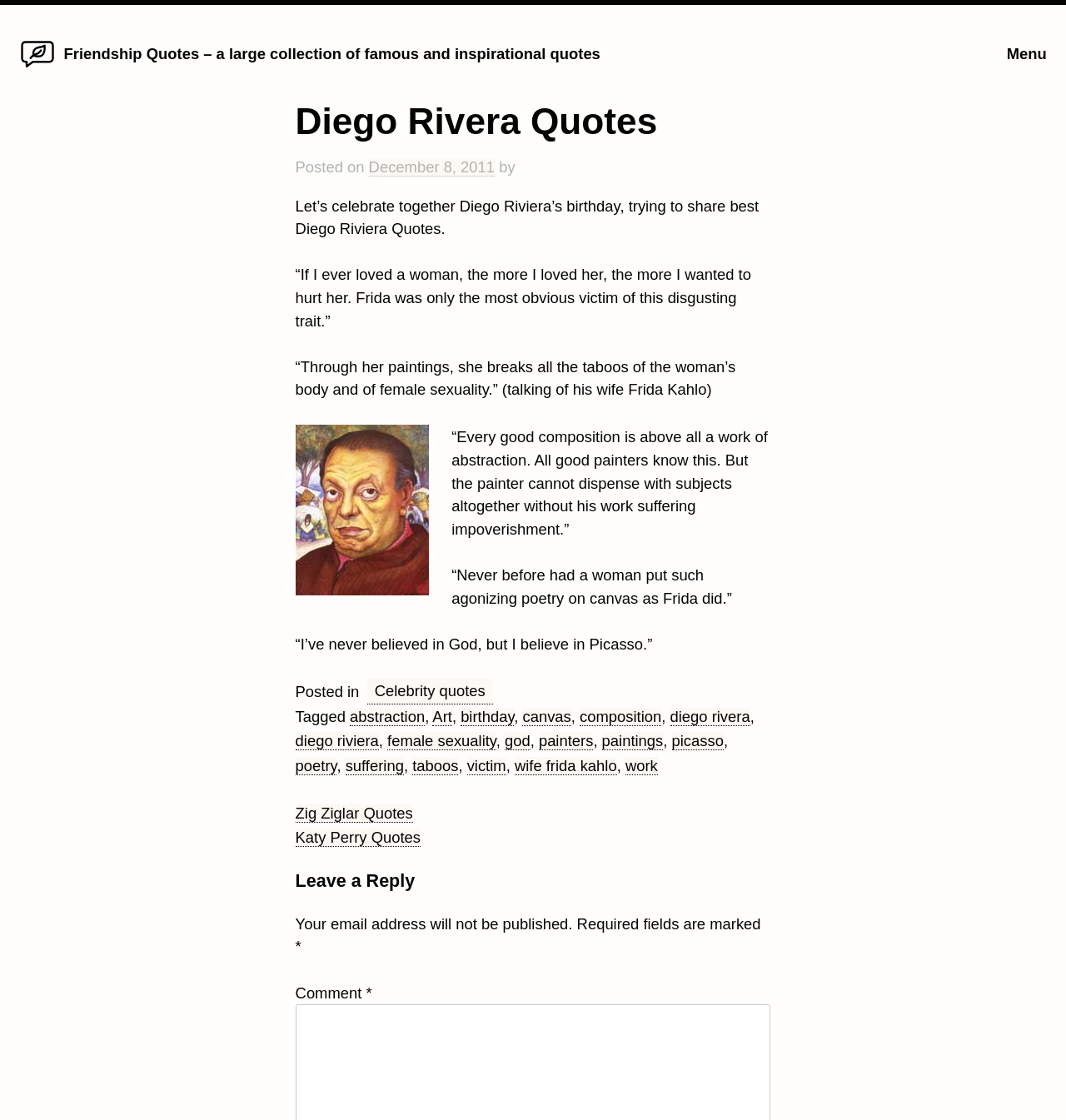Locate the bounding box coordinates of the element that needs to be clicked to carry out the instruction: "Click the 'Leave a Reply' link". The coordinates should be given as four float numbers ranging from 0 to 1, i.e., [left, top, right, bottom].

[0.277, 0.775, 0.723, 0.799]